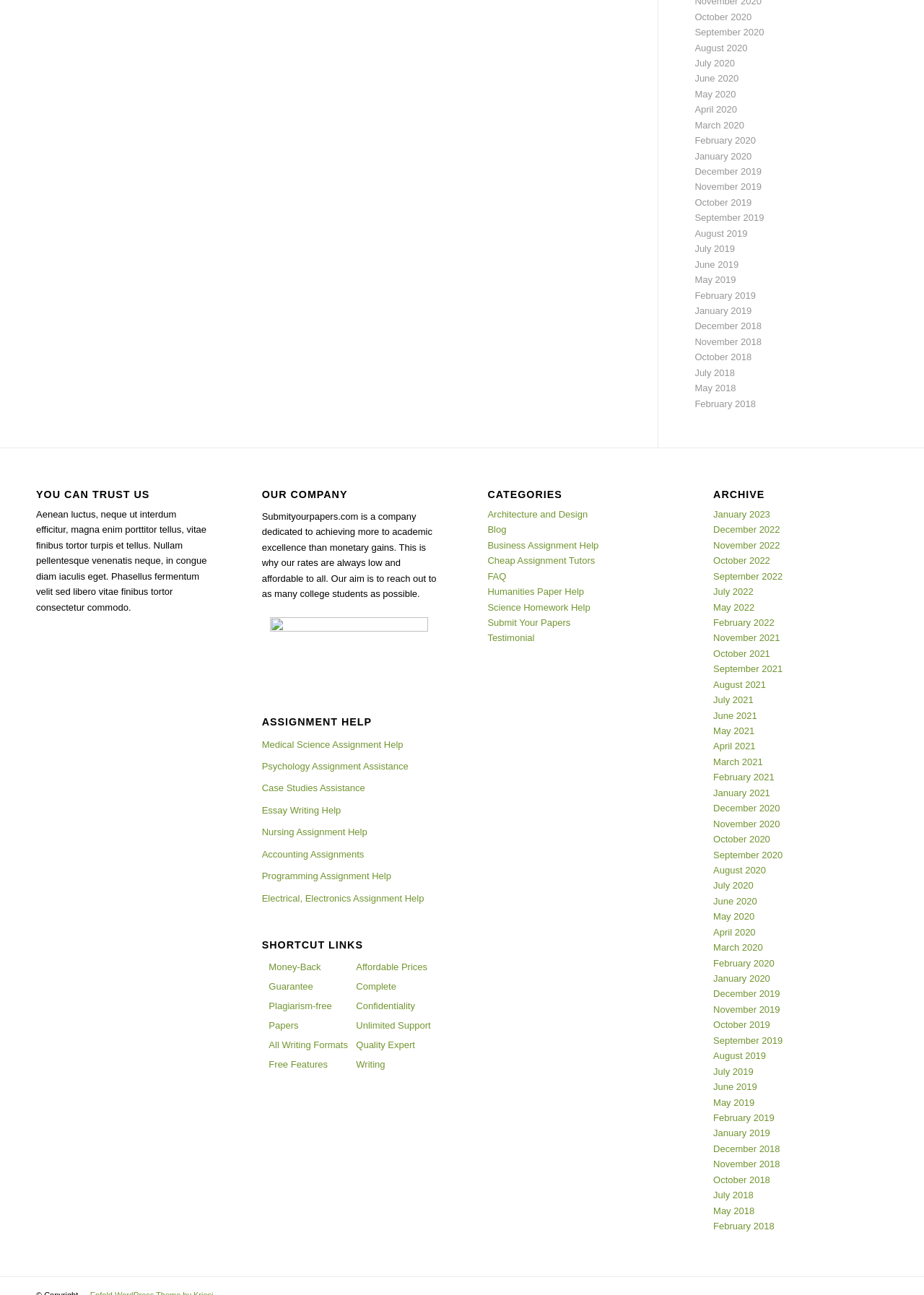Using details from the image, please answer the following question comprehensively:
What is the company's goal?

Based on the webpage, the company's goal is to achieve academic excellence, which is stated in the 'OUR COMPANY' section. The text mentions that the company is dedicated to achieving more to academic excellence than monetary gains.